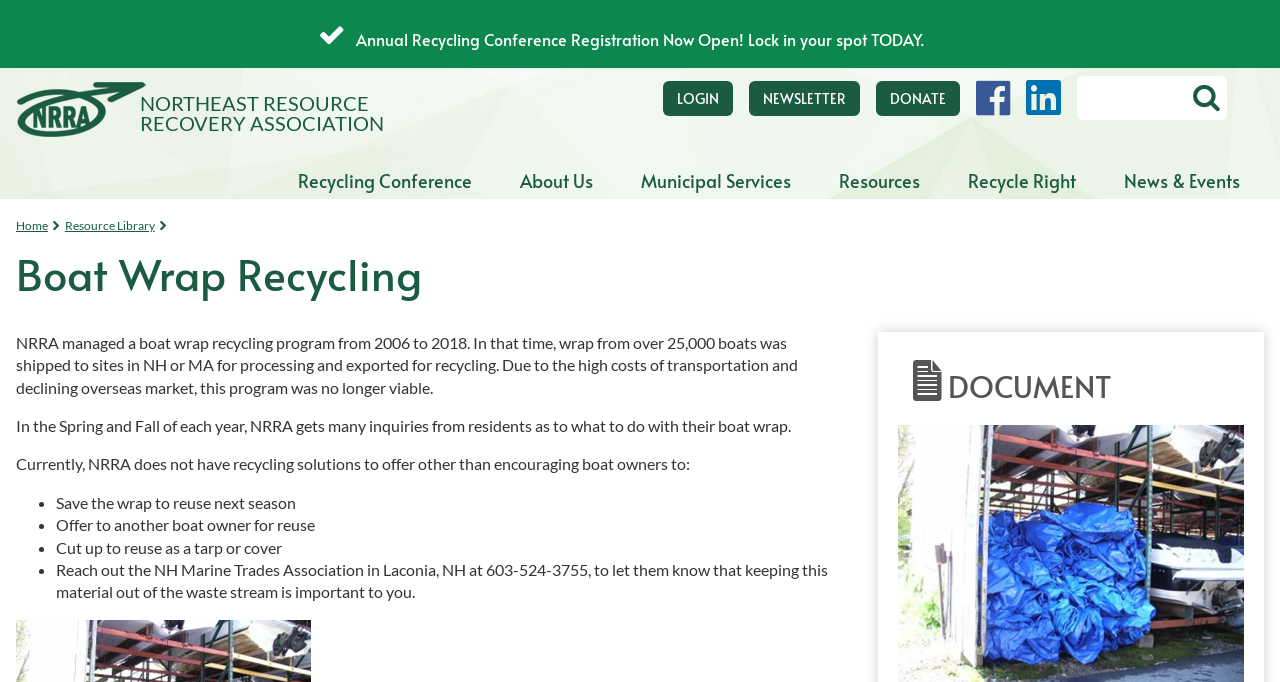Find the bounding box coordinates of the clickable area required to complete the following action: "Register for the Annual Recycling Conference".

[0.278, 0.041, 0.722, 0.073]